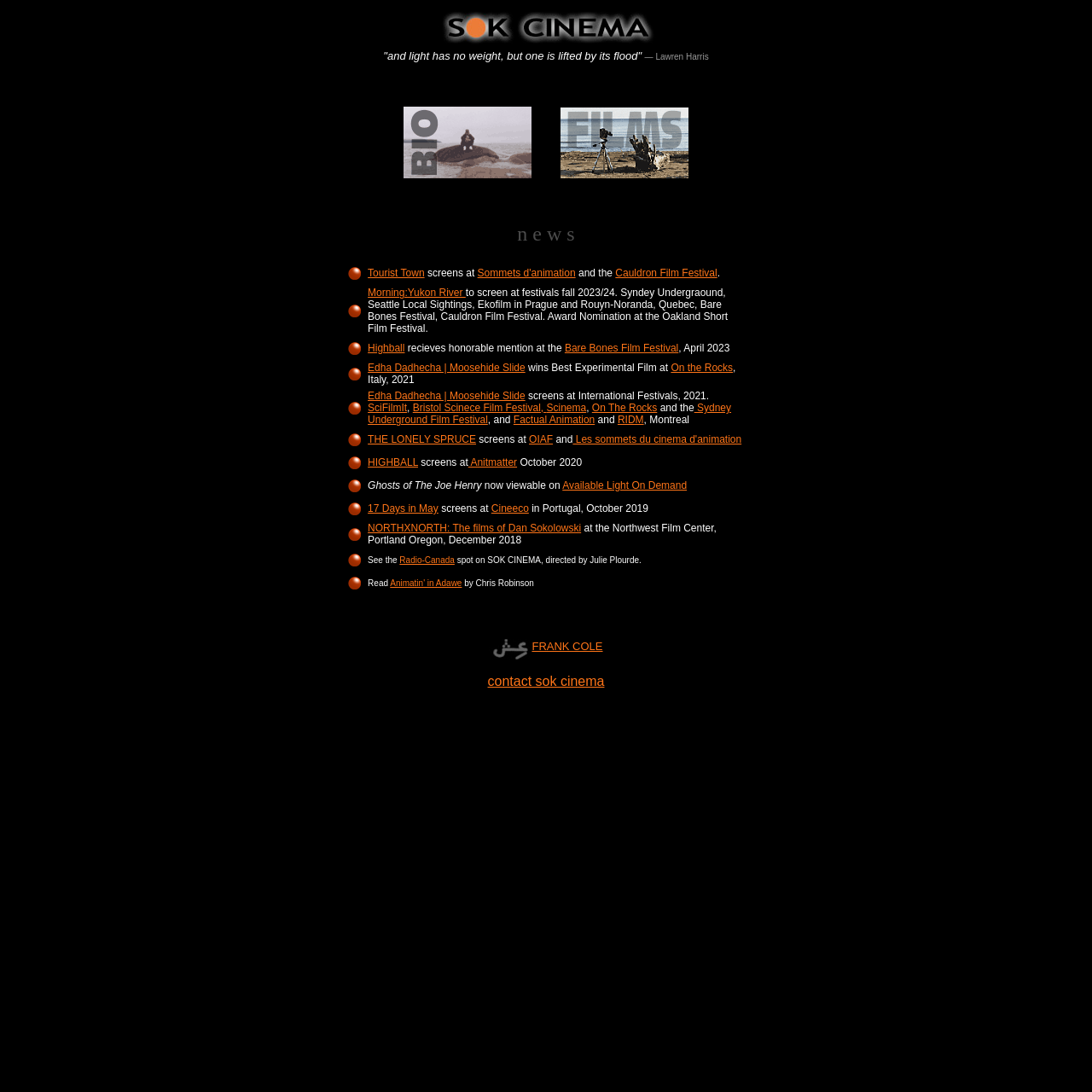Specify the bounding box coordinates of the area to click in order to follow the given instruction: "read about Highball."

[0.337, 0.313, 0.371, 0.324]